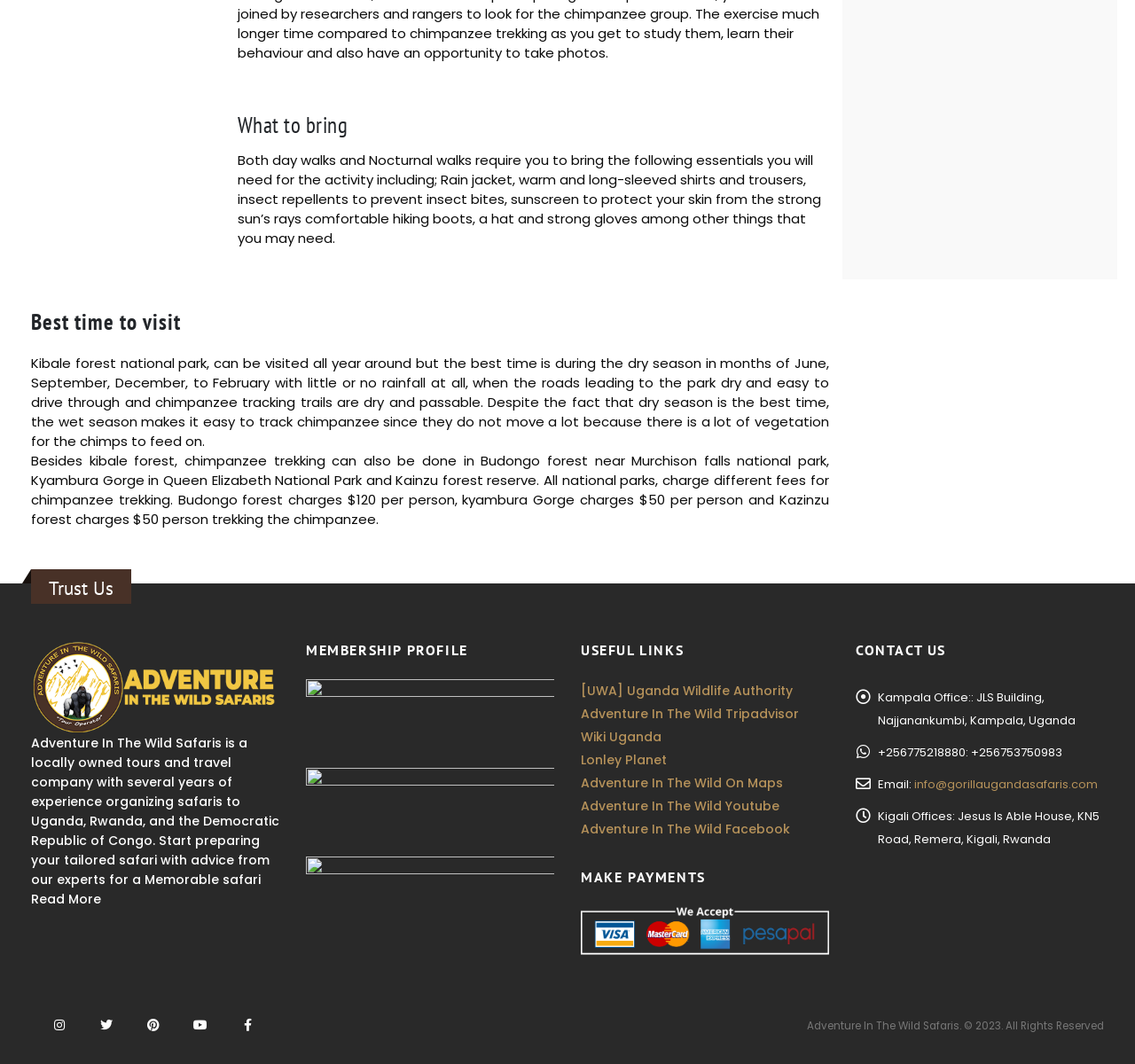Locate the bounding box coordinates of the element I should click to achieve the following instruction: "Visit Uganda Wildlife Authority website".

[0.512, 0.641, 0.698, 0.657]